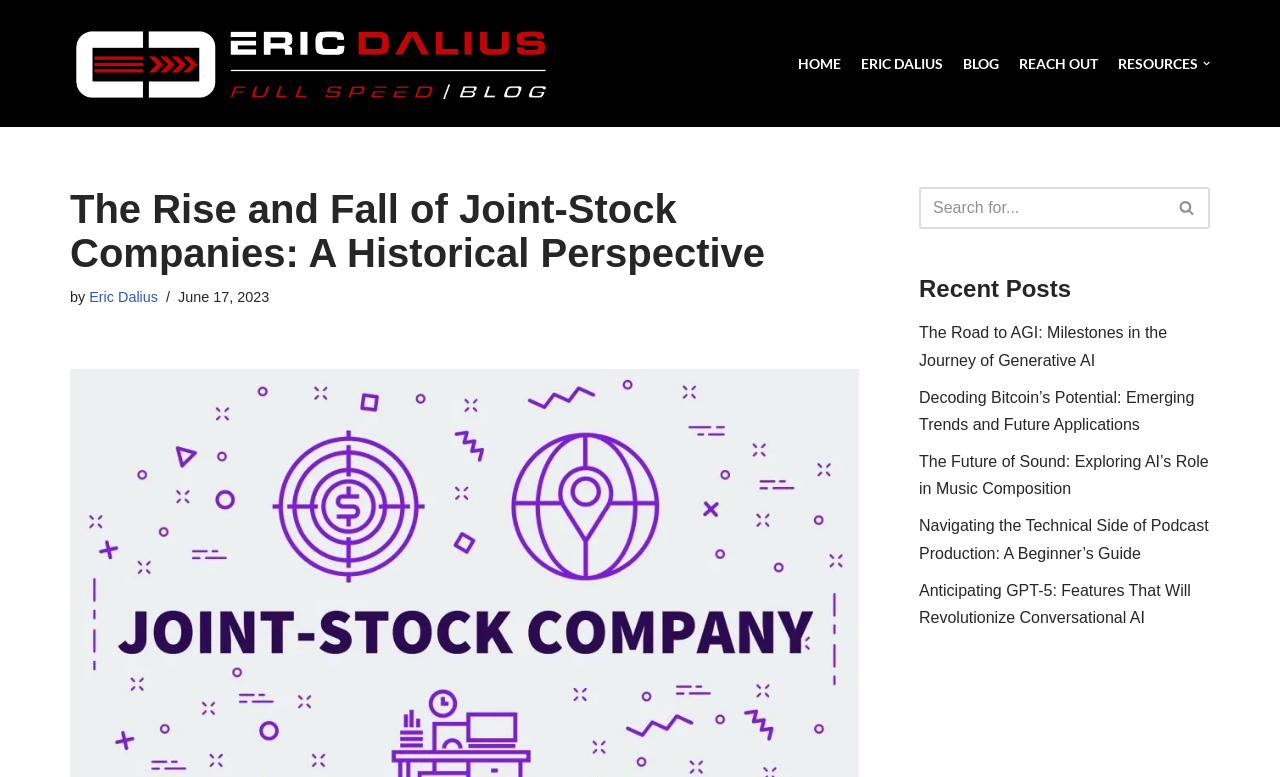Produce a meticulous description of the webpage.

This webpage is about the historical perspective of joint-stock companies, with the title "The Rise and Fall of Joint-Stock Companies: A Historical Perspective" by Eric Dalius. At the top-left corner, there is a link to skip to the content. Next to it, there is a logo of Eric Dalius, which is also a link. 

On the top-right side, there is a primary navigation menu with five links: HOME, ERIC DALIUS, BLOG, REACH OUT, and RESOURCES Dropdown, which has a dropdown icon. 

Below the navigation menu, there is a heading with the title of the webpage, followed by the author's name, "by Eric Dalius", and the publication date, "June 17, 2023". 

On the right side of the webpage, there is a complementary section that takes up about a quarter of the page. It contains a search box with a search button, which has a magnifying glass icon. Below the search box, there are five recent posts with links to articles about AI, Bitcoin, music composition, podcast production, and conversational AI.